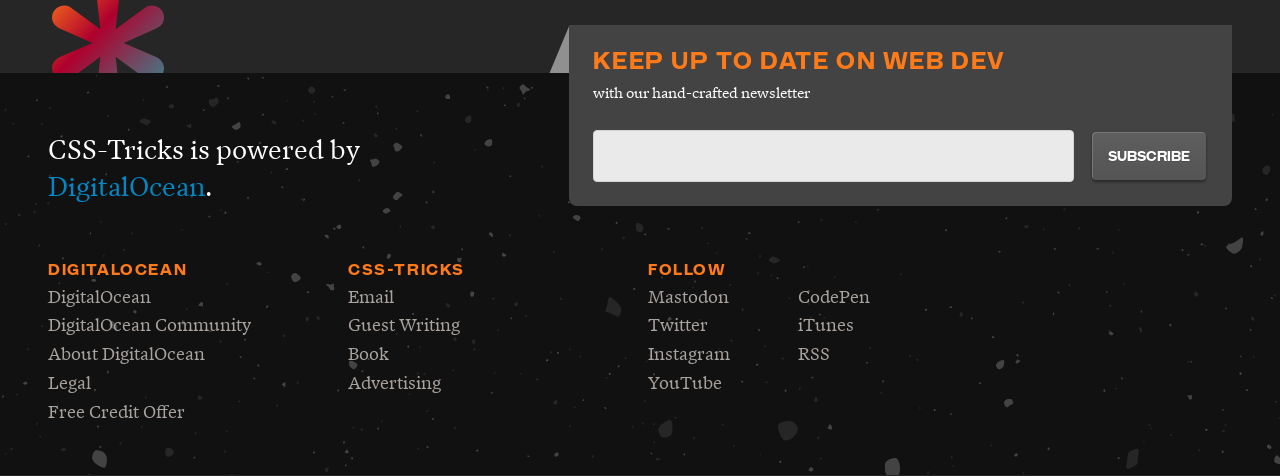Can you find the bounding box coordinates for the element to click on to achieve the instruction: "Enter email address"?

[0.464, 0.273, 0.839, 0.382]